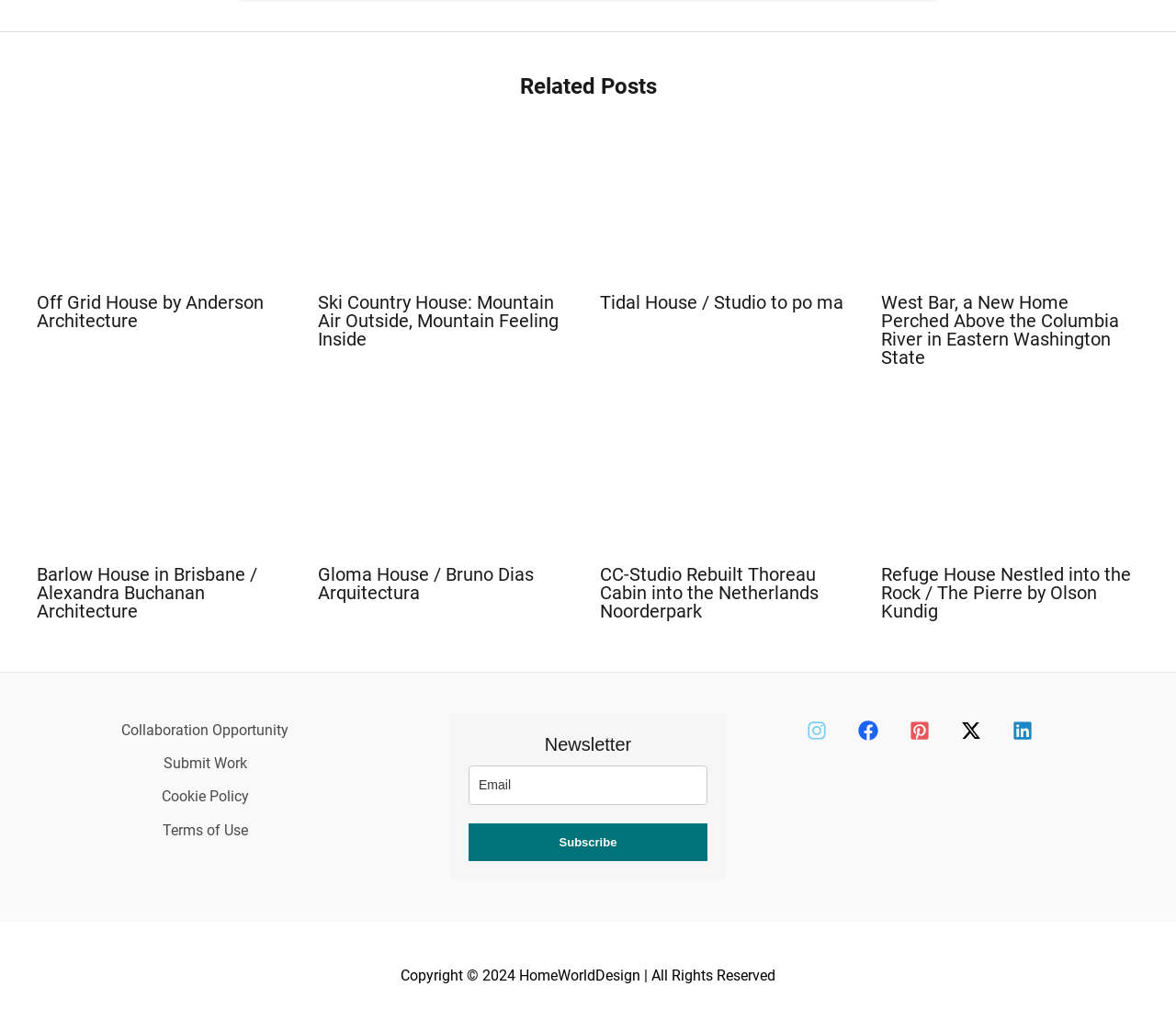How many articles are there on the webpage?
Using the image as a reference, deliver a detailed and thorough answer to the question.

I counted the number of article sections on the webpage and found 8 sections, each with a heading, image, and link to read more.